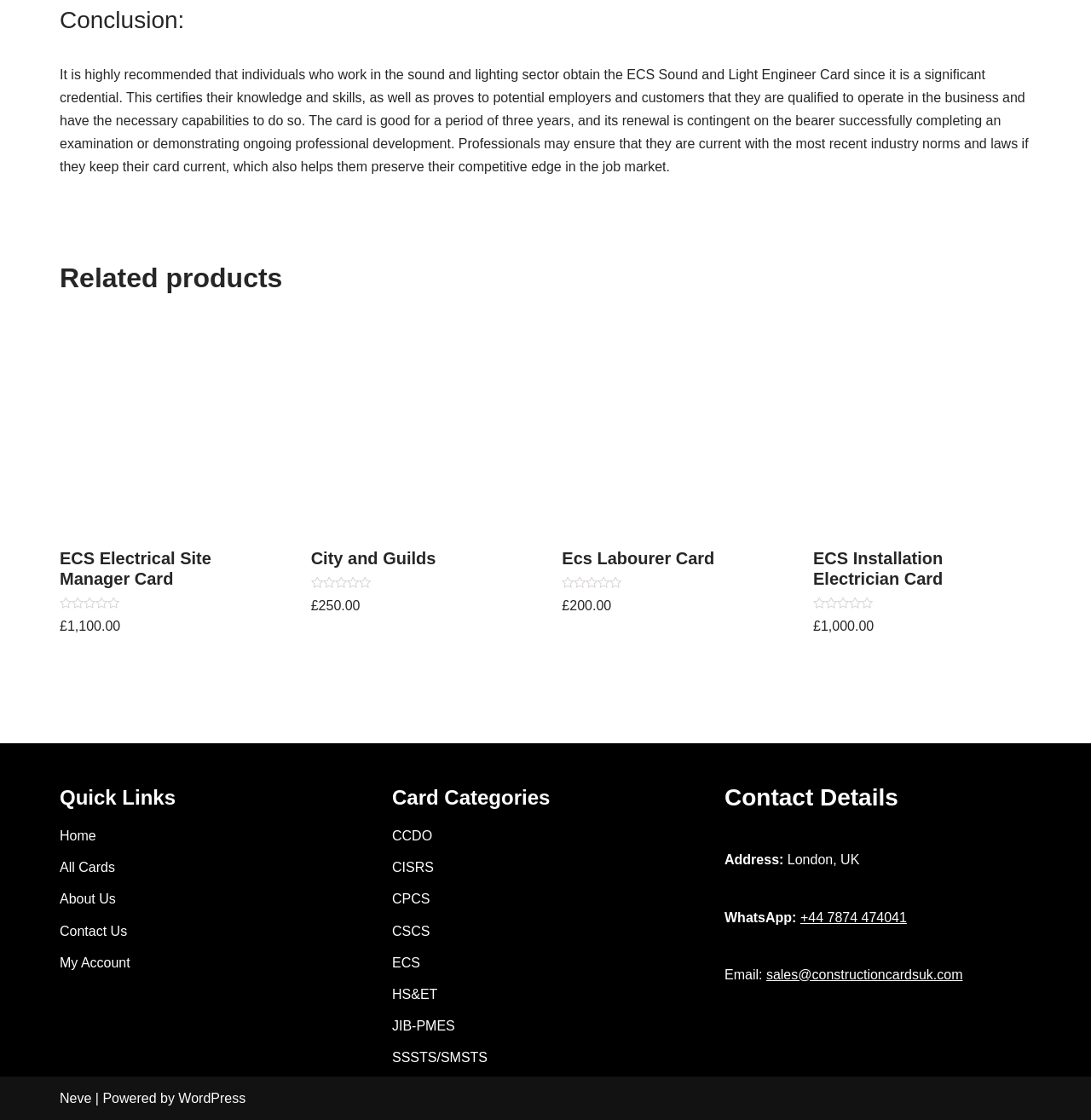Answer the question below in one word or phrase:
What is the price of the ECS Electrical Site Manager Card?

£1,100.00